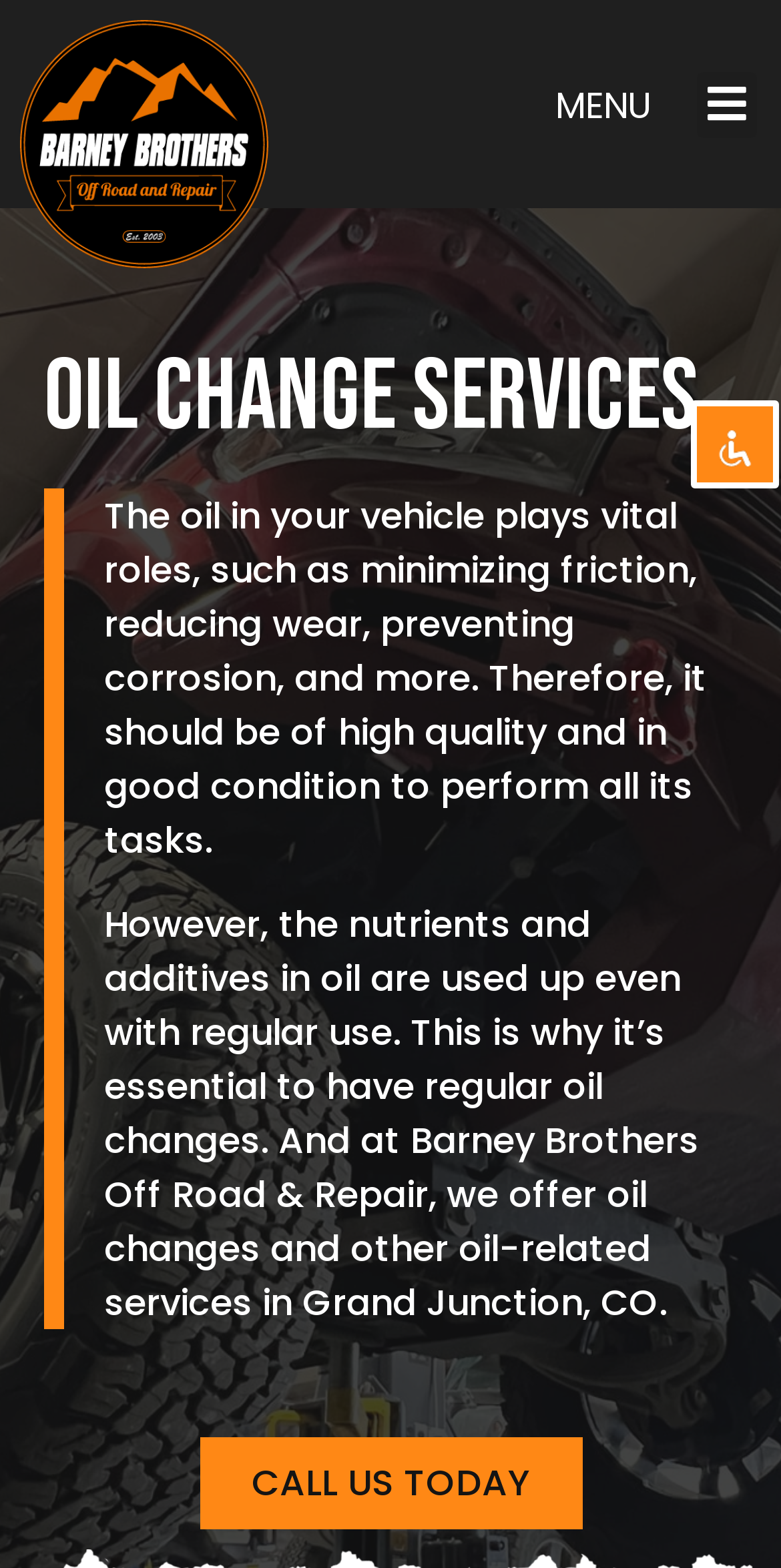Identify the bounding box coordinates of the HTML element based on this description: "Menu".

[0.892, 0.045, 0.968, 0.088]